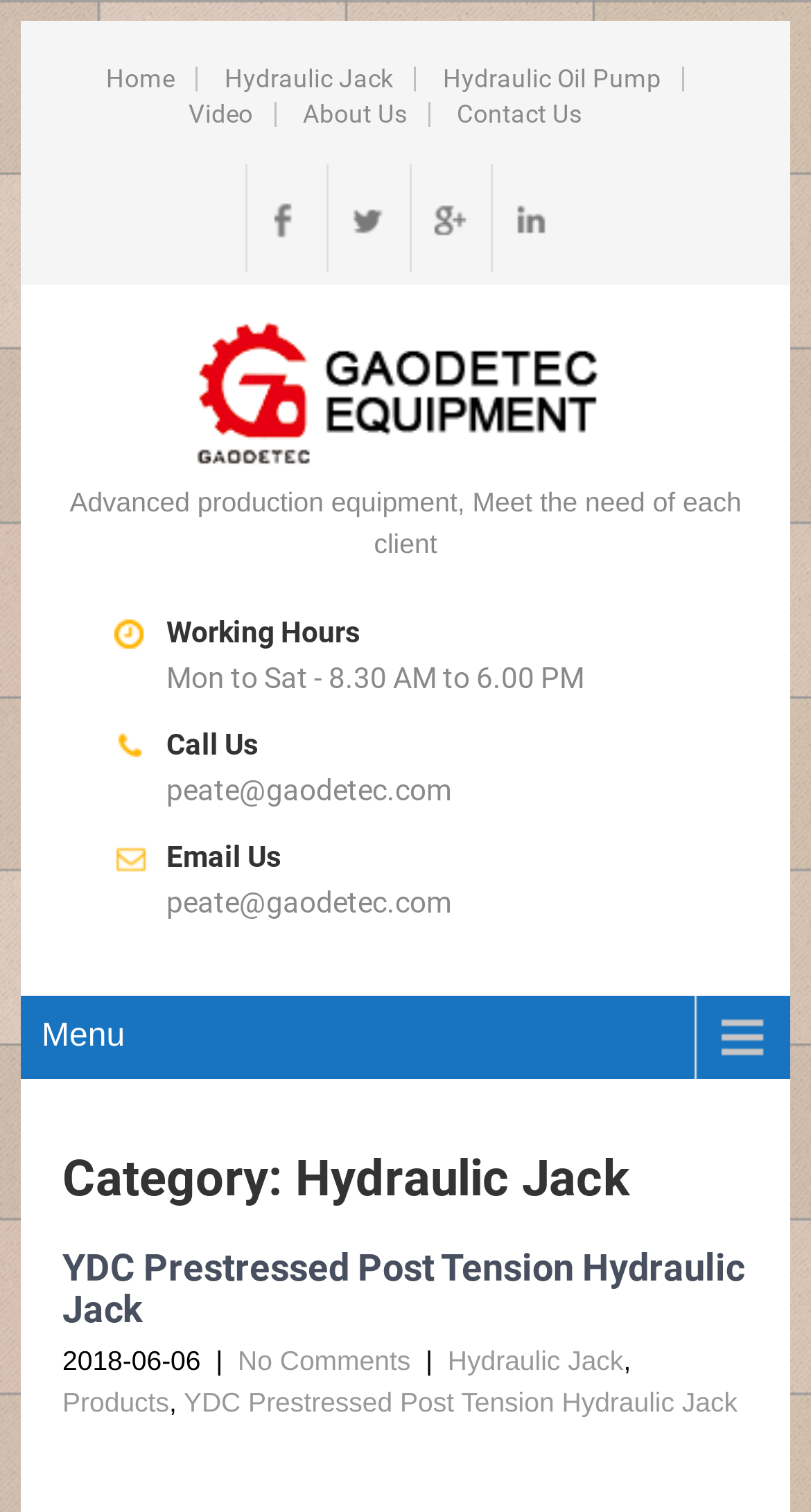Detail the various sections and features present on the webpage.

The webpage appears to be a company website, specifically Gaode Equipment Co., Ltd., which specializes in hydraulic jacks and related products. 

At the top of the page, there is a navigation menu with links to "Home", "Hydraulic Jack", "Hydraulic Oil Pump", "Video", "About Us", and "Contact Us". Below this menu, there are social media links to Facebook, Twitter, Google Plus, and LinkedIn. 

On the left side of the page, there is a section with the company's working hours, contact information, and email address. 

The main content of the page is divided into sections. The first section has a heading "Category: Hydraulic Jack" and features a product listing with a title "YDC Prestressed Post Tension Hydraulic Jack". This listing includes a link to the product, a publication date, and tags such as "Hydraulic Jack" and "Products". 

There are no images on the page.